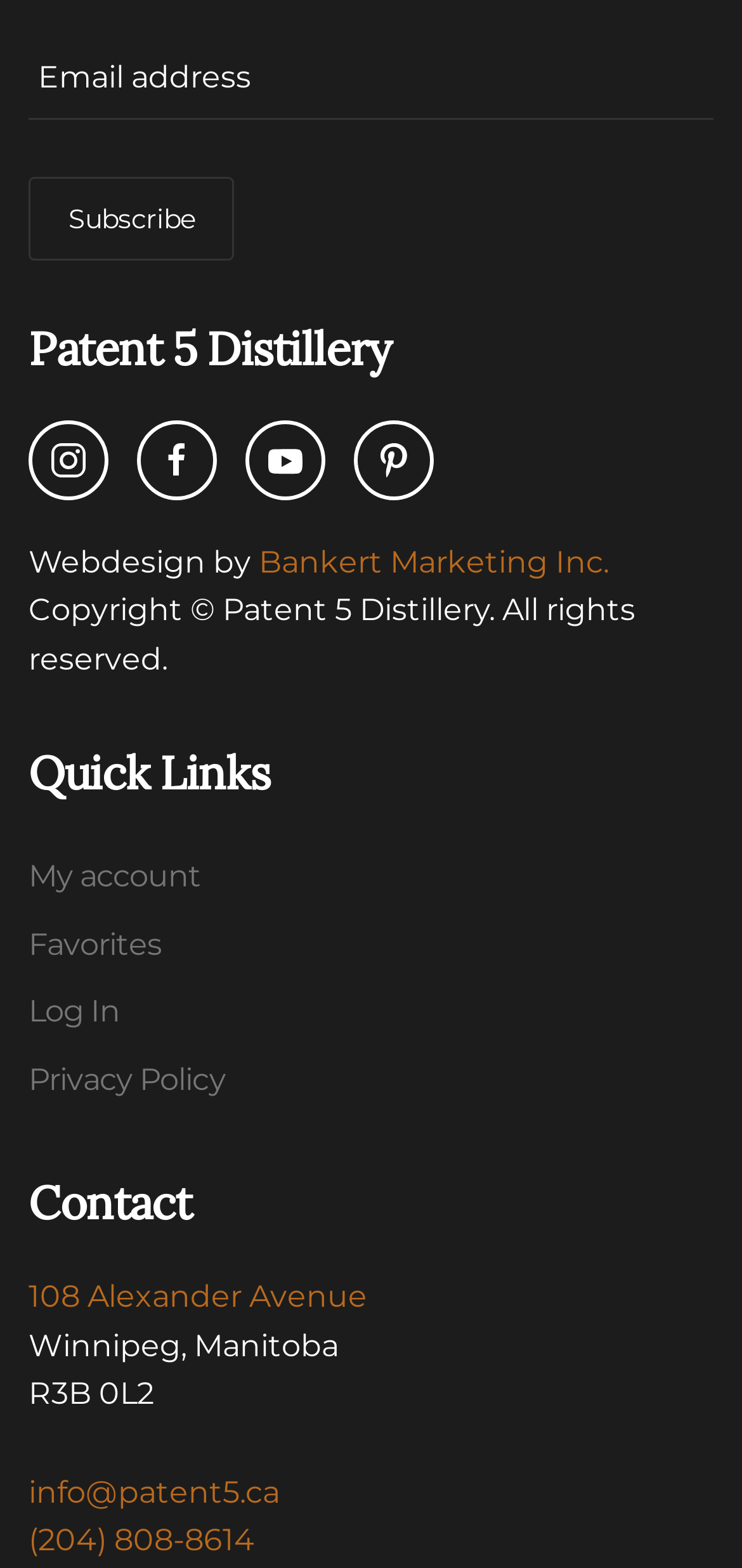Find the bounding box coordinates of the area to click in order to follow the instruction: "Visit Patent 5 Distillery homepage".

[0.038, 0.203, 0.962, 0.244]